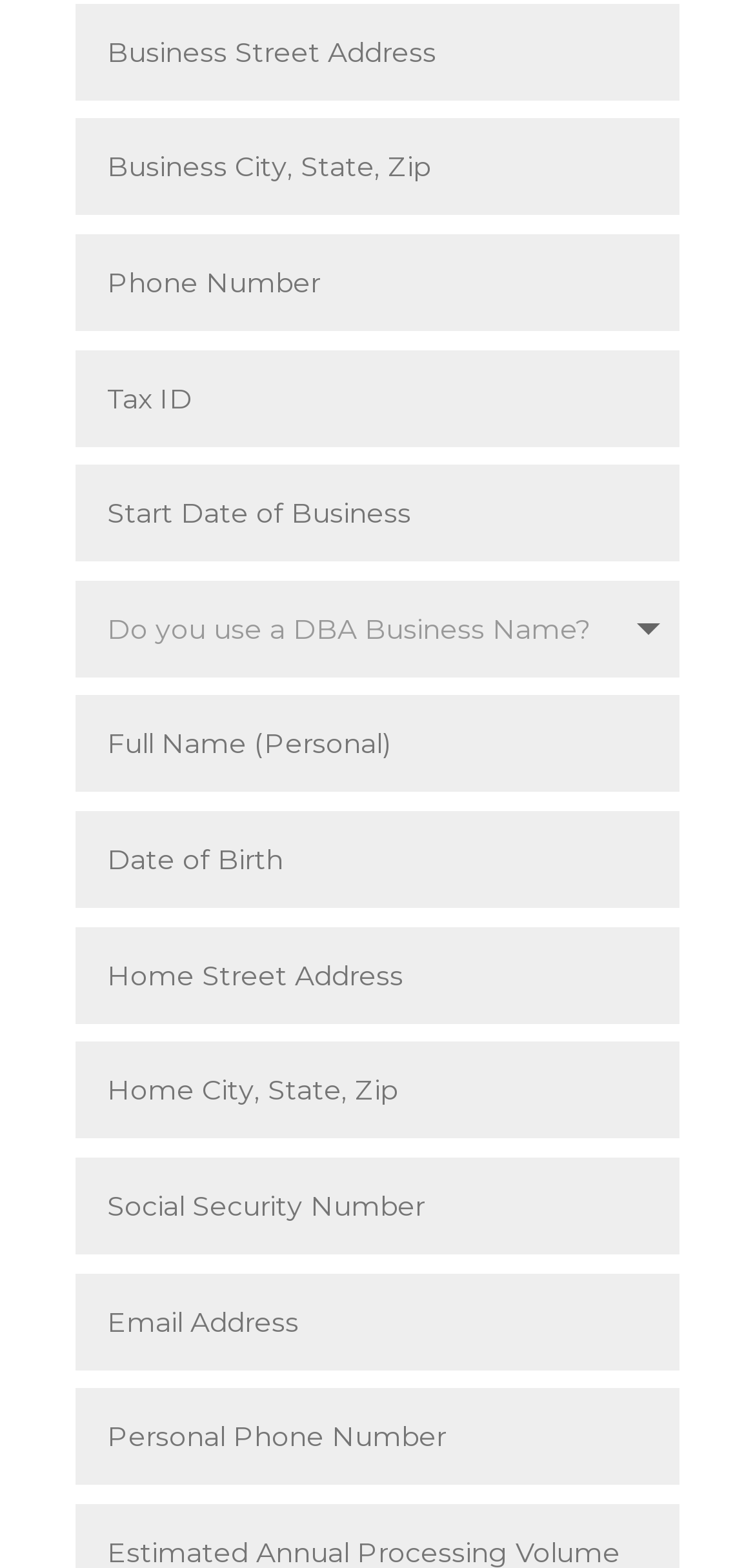Specify the bounding box coordinates of the area that needs to be clicked to achieve the following instruction: "enter username".

[0.101, 0.002, 0.9, 0.064]